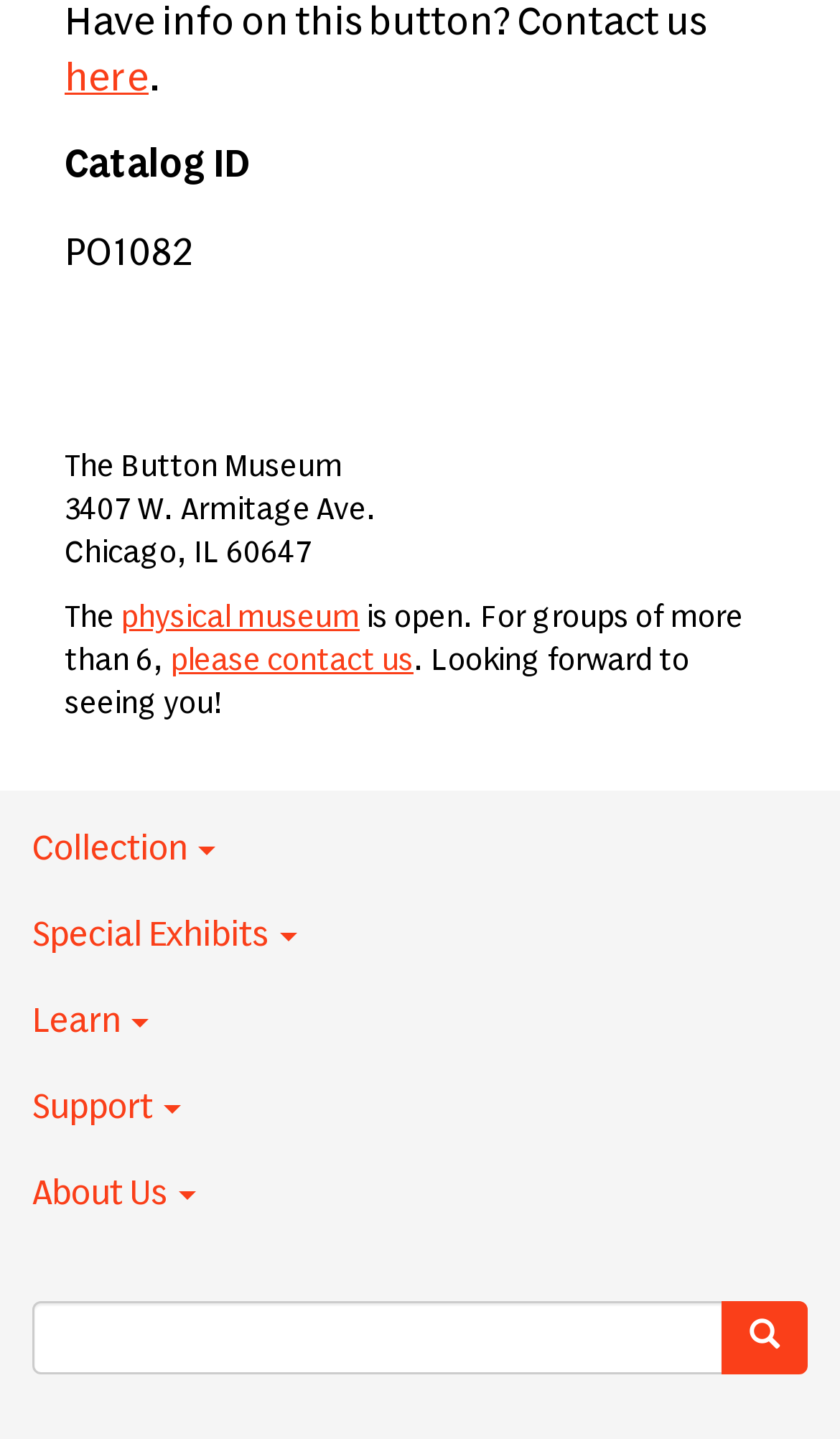Find the bounding box coordinates of the element to click in order to complete the given instruction: "contact us for group visits."

[0.203, 0.449, 0.492, 0.47]